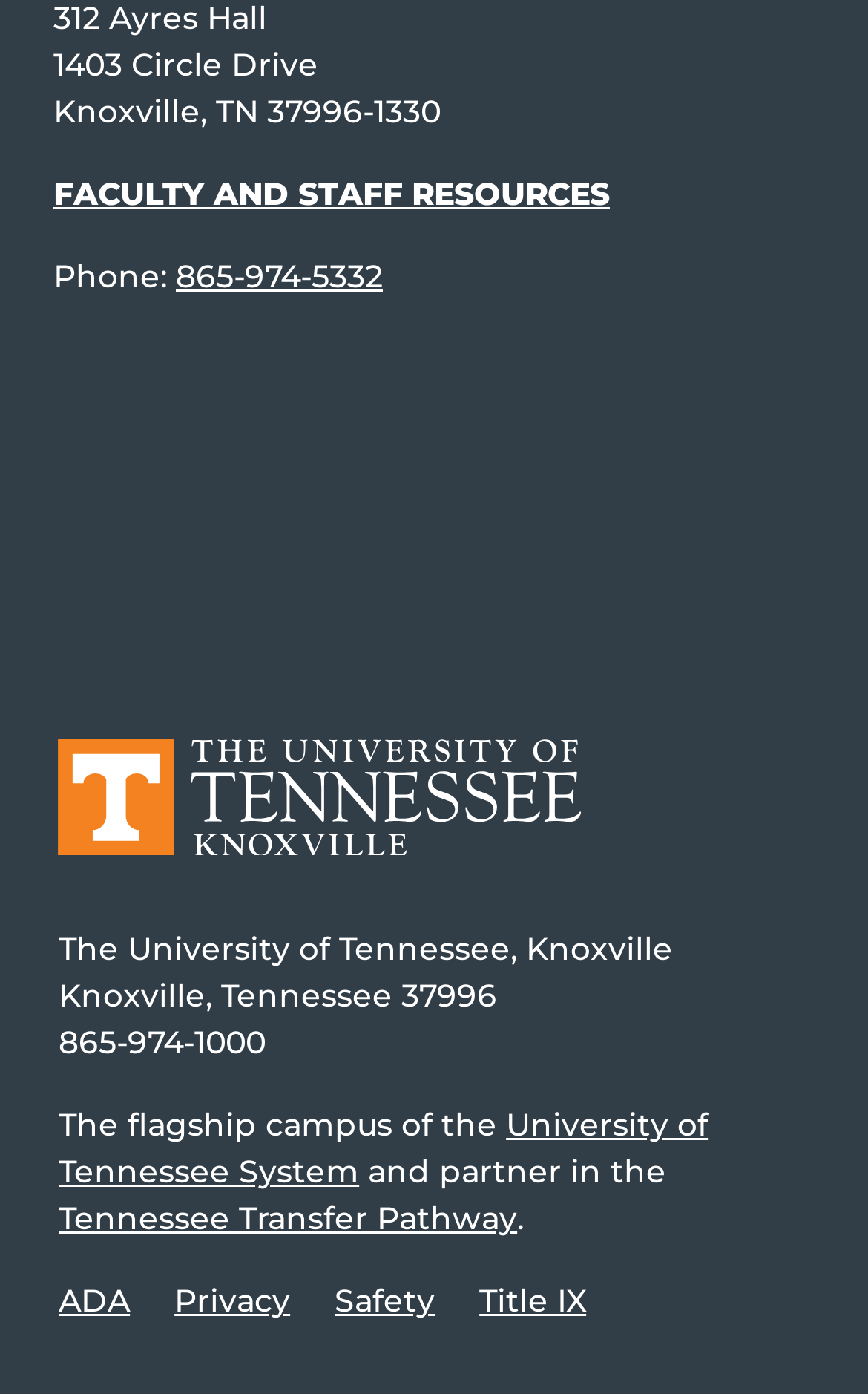Provide the bounding box coordinates of the section that needs to be clicked to accomplish the following instruction: "Read more about Cape Fear Memorial Bridge Closure."

None